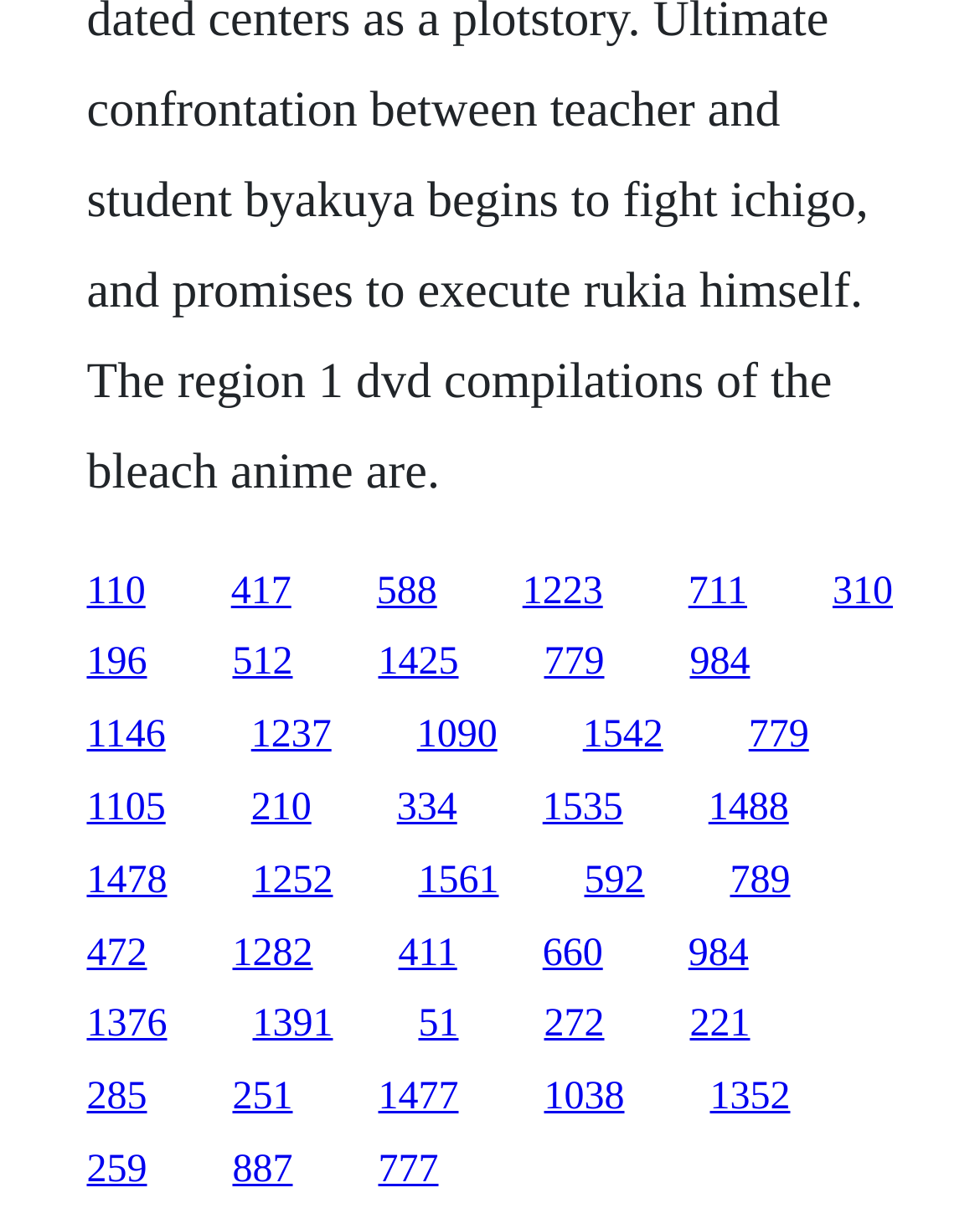Give a concise answer using one word or a phrase to the following question:
How many links have a width greater than 0.1?

20